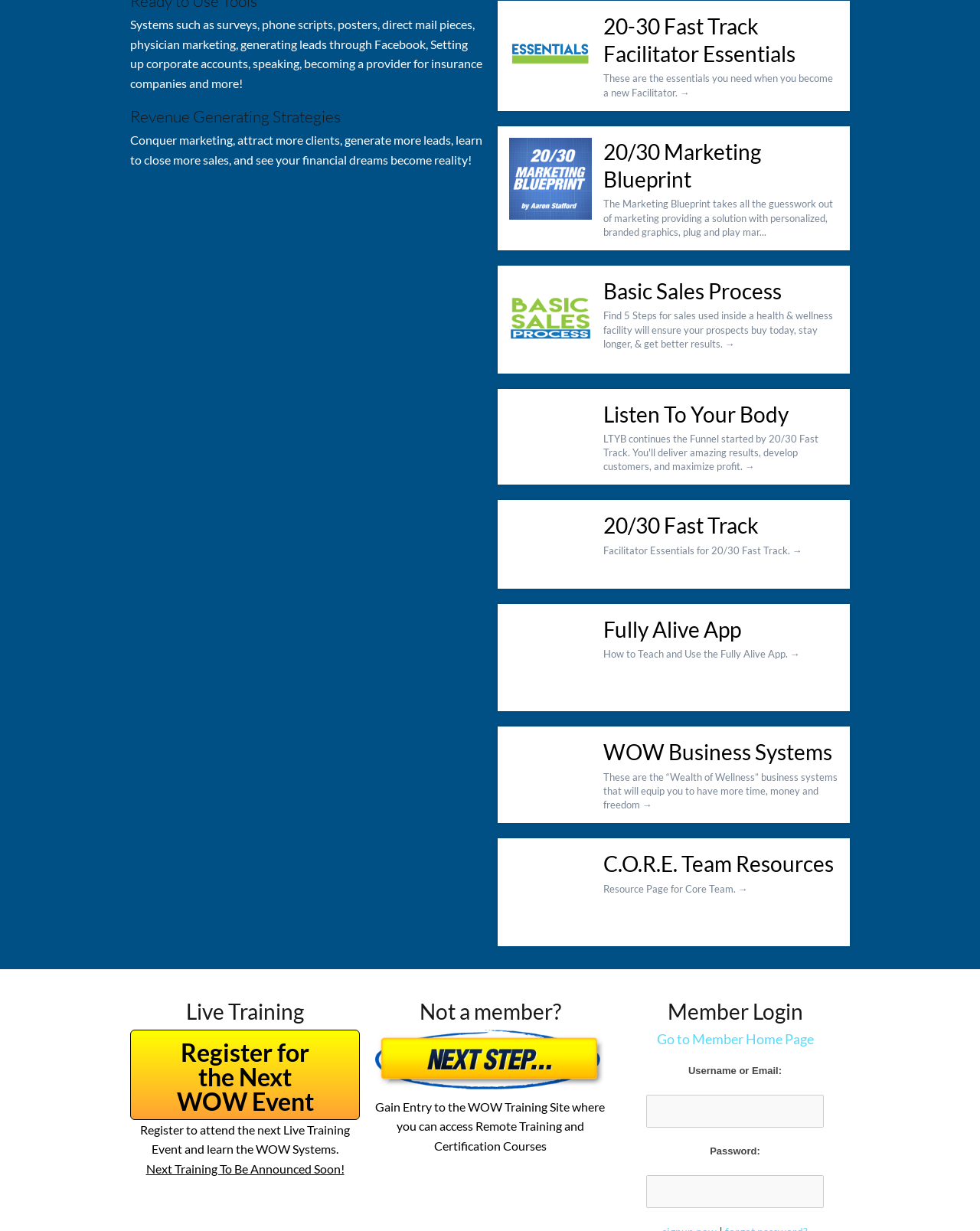Can you pinpoint the bounding box coordinates for the clickable element required for this instruction: "Learn about 'Dental Care'"? The coordinates should be four float numbers between 0 and 1, i.e., [left, top, right, bottom].

None